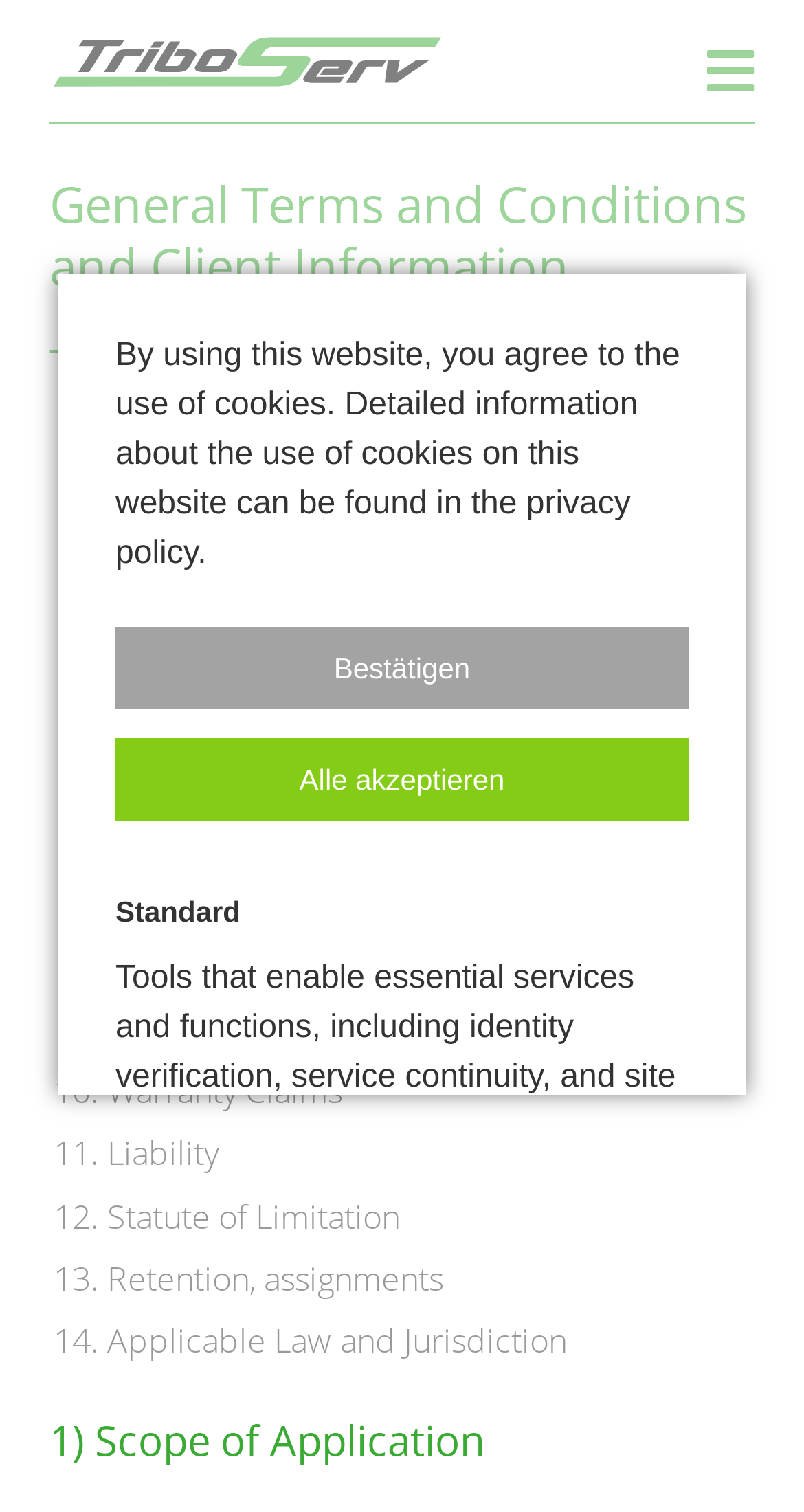What is the purpose of the dialog box? Look at the image and give a one-word or short phrase answer.

Cookie policy